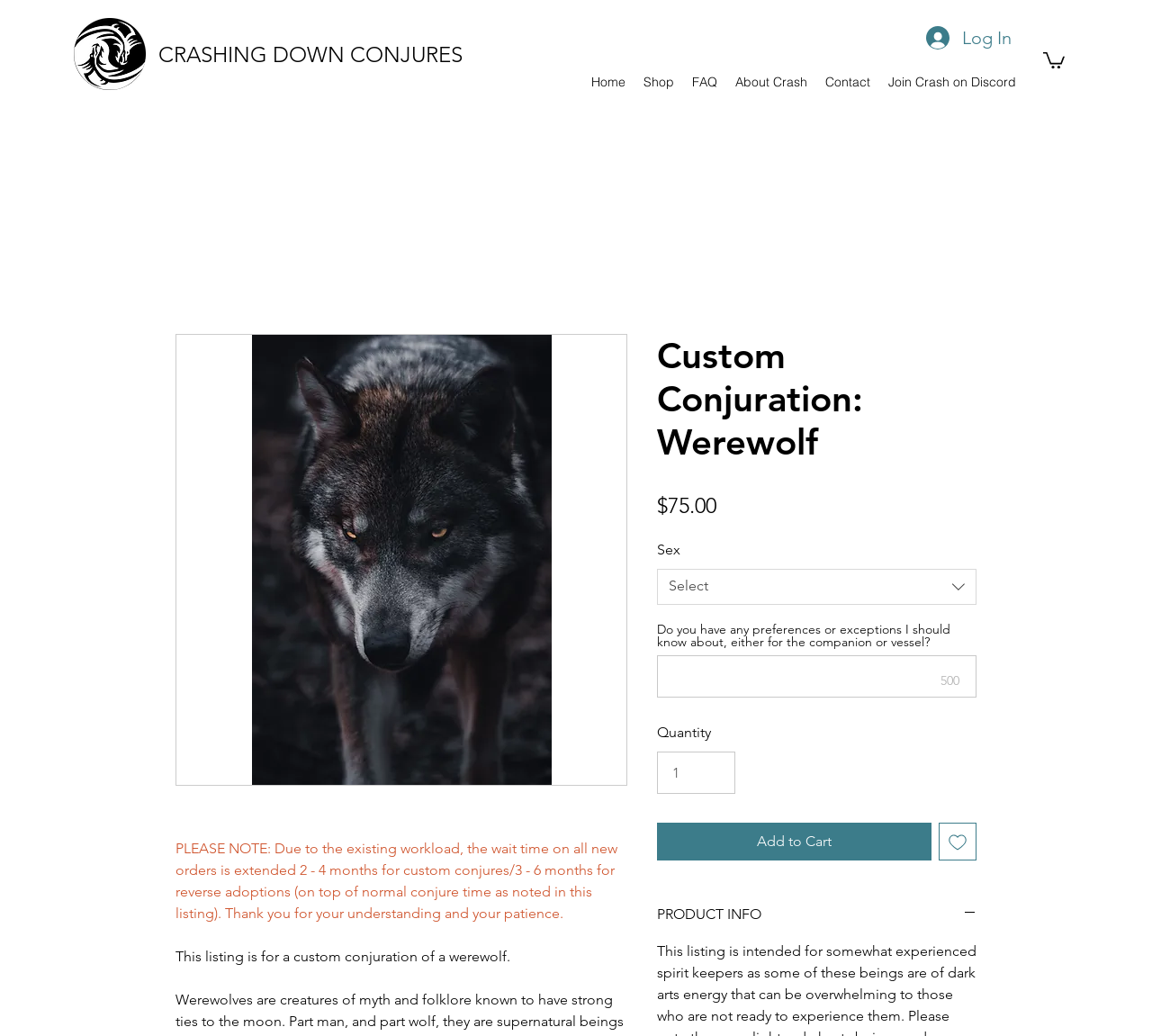Please determine the primary heading and provide its text.

Custom Conjuration: Werewolf